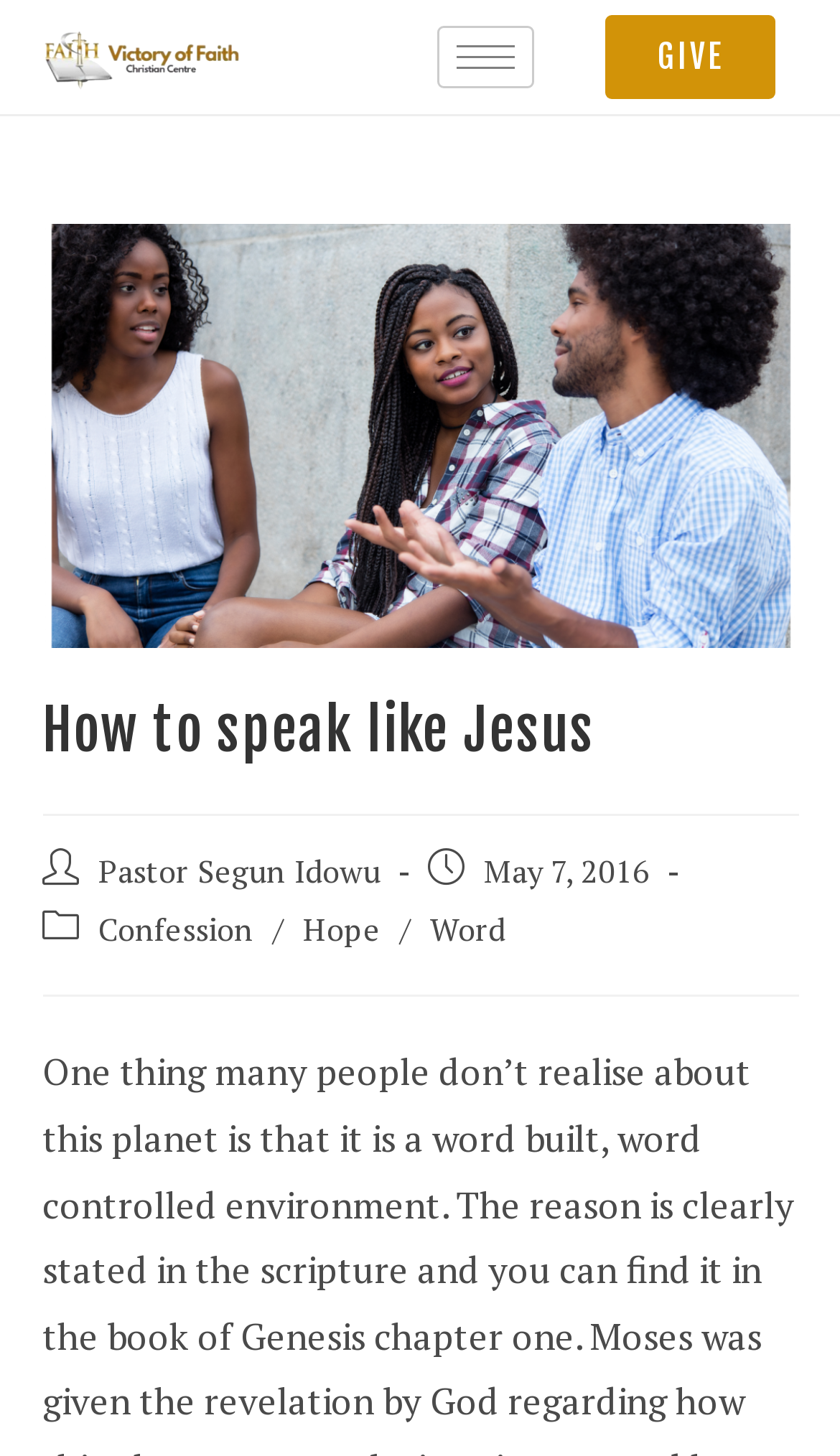How many links are there below the header?
Refer to the image and answer the question using a single word or phrase.

4